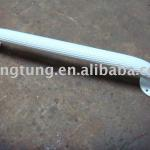What is the purpose of the handrail?
Please answer the question with as much detail and depth as you can.

The caption highlights the handrail's sturdy construction, suggesting that its primary purpose is to provide support and safety in various environments, making it an essential component for ensuring user safety.